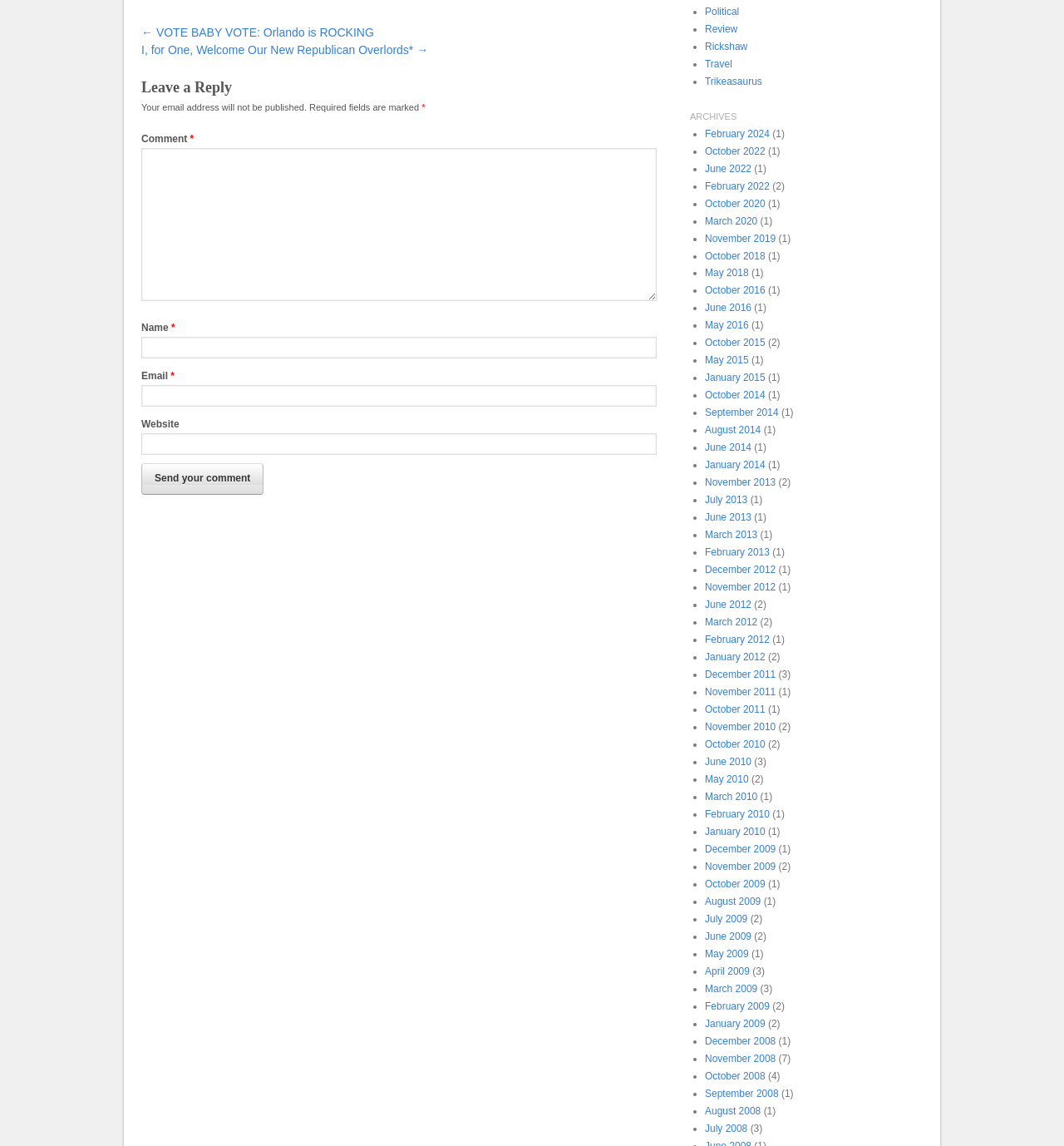With reference to the image, please provide a detailed answer to the following question: What are the required fields in the comment form?

The required fields in the comment form are Comment, Name, and Email, as indicated by the asterisk symbol (*) next to each of these fields.